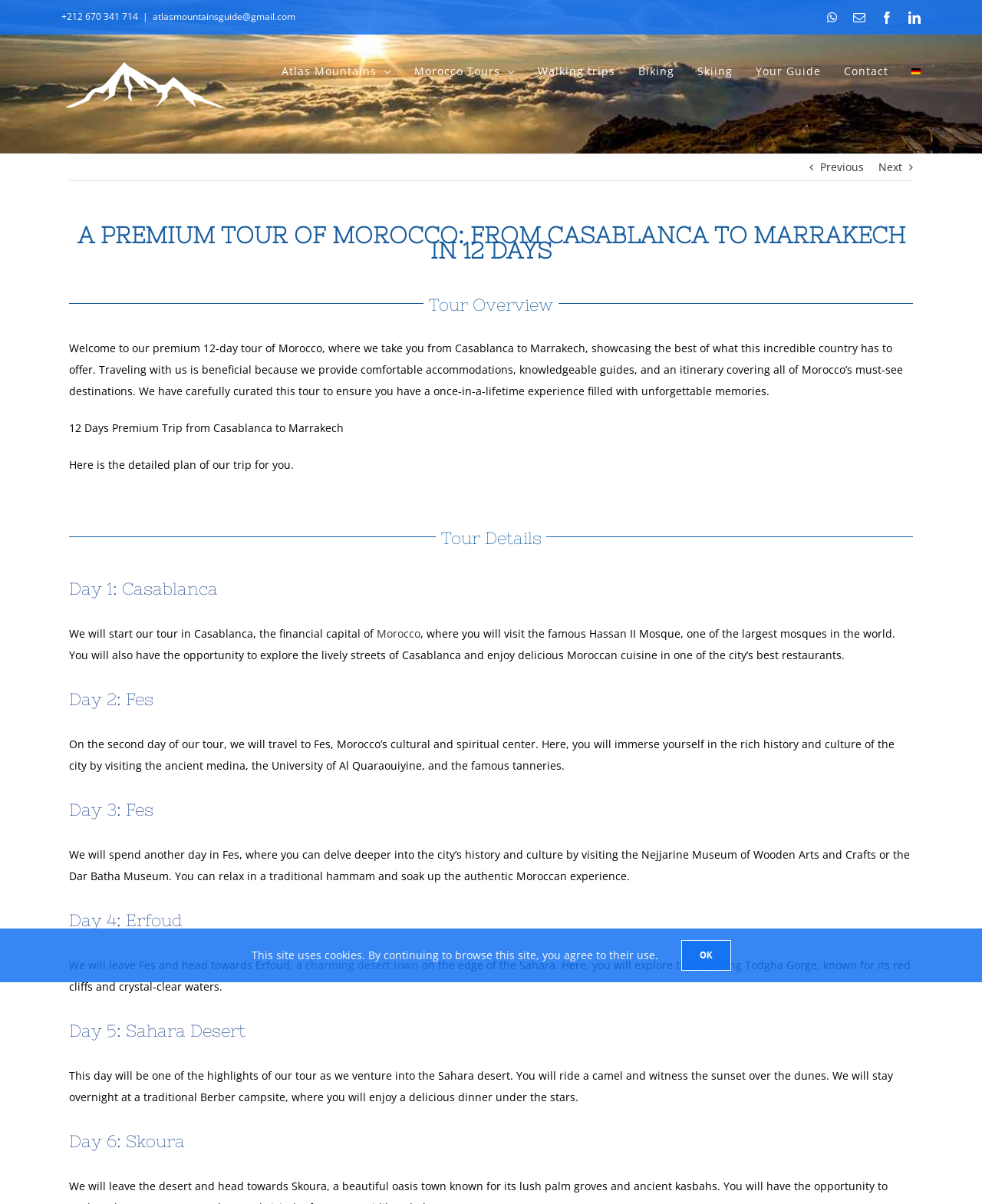What is the phone number of Atlas Mountains Guide?
Based on the screenshot, respond with a single word or phrase.

+212 670 341 714